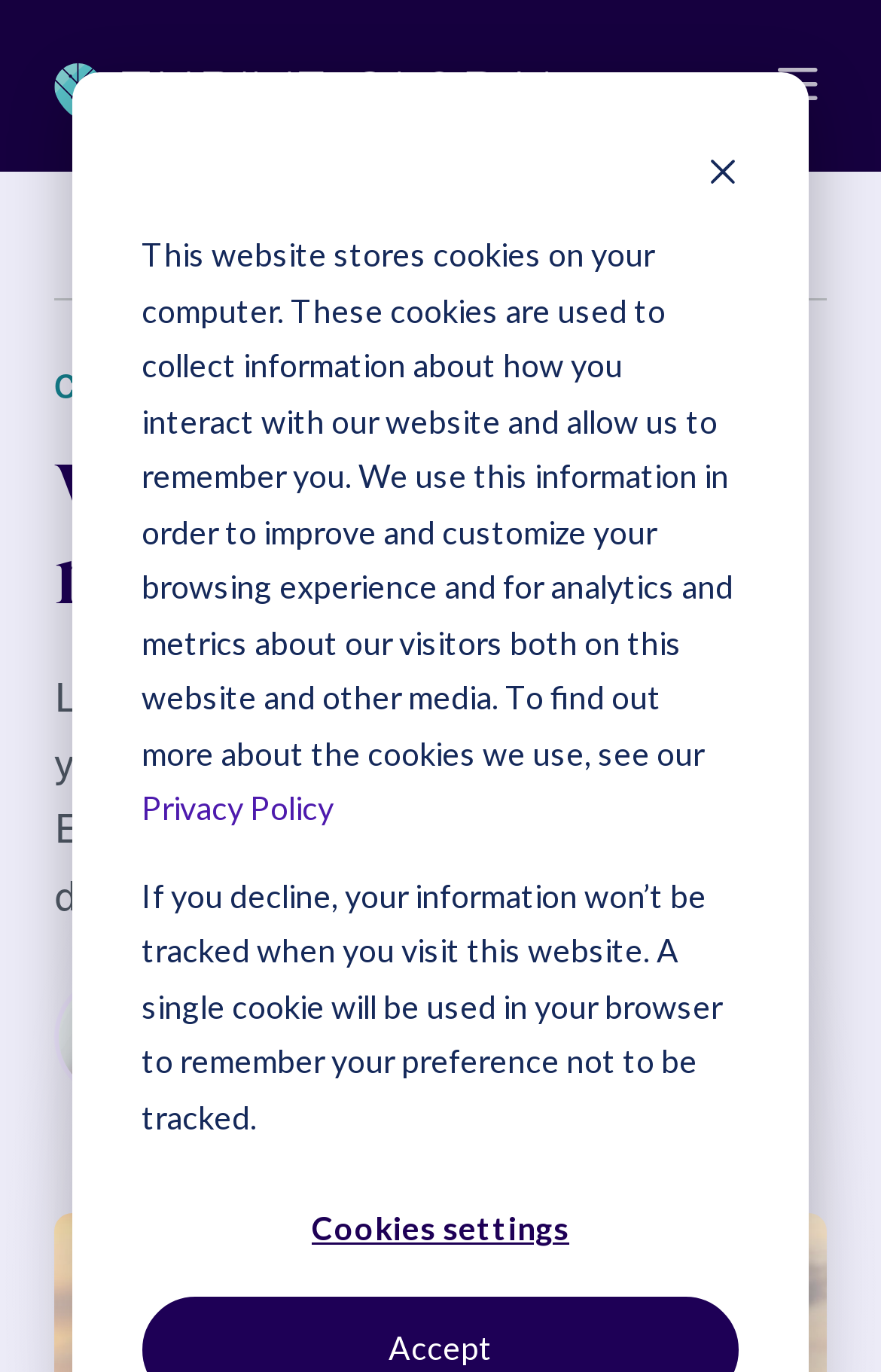Generate a thorough caption that explains the contents of the webpage.

The webpage is about an article titled "What you can do to make yourself happy" on the Thrive Global website. At the top left corner, there is a link to the Thrive Global website, accompanied by a small image of the website's logo. Next to it, there is a button to toggle navigation.

Below the navigation button, there is a primary menu with three buttons: "Categories", "Special Sections", and "Search site". The "Search site" button is located at the top right corner of the page.

The main content of the webpage starts with a heading that matches the title of the article. Below the heading, there is a paragraph of text that reads, "Learning to accept that you can make yourself happy is empowering. Expectations of others will lead to disappointment." This text is followed by a figure with an image of the author, Puja McClymont, and a link to the author's profile. The image is positioned at the top left corner of the figure, and the author's name and a "4 Min Read" label are placed below the image.

At the bottom of the page, there is a cookie banner that informs users about the website's cookie policy. The banner contains a button to dismiss it, as well as a link to the website's Privacy Policy. Below the cookie banner, there is a paragraph of text that explains the implications of declining cookies, and a button to access the cookies settings.

Overall, the webpage has a simple and clean layout, with a focus on the main article content and easy access to navigation and cookie settings.